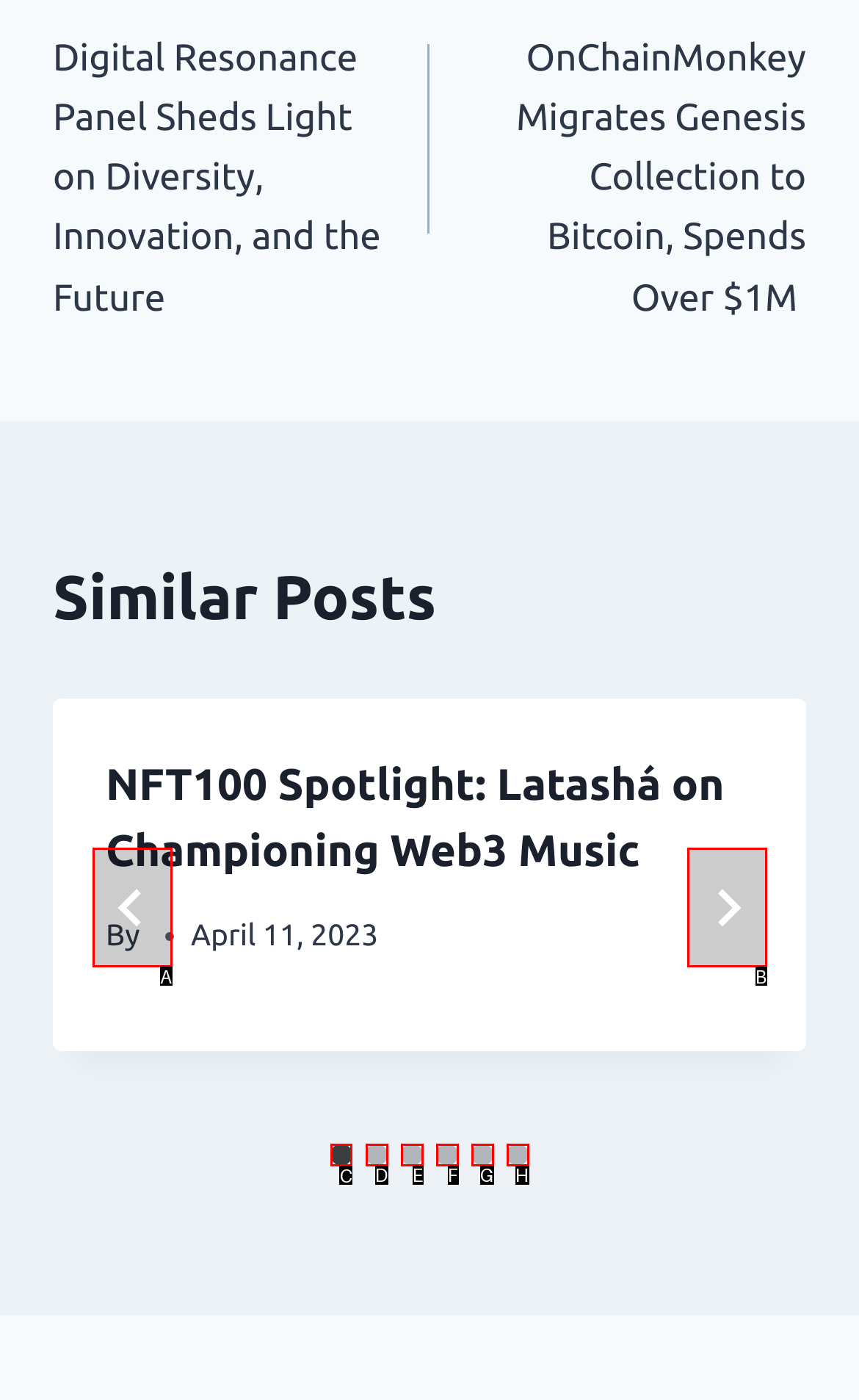Identify the correct UI element to click for this instruction: View slide 1
Respond with the appropriate option's letter from the provided choices directly.

C